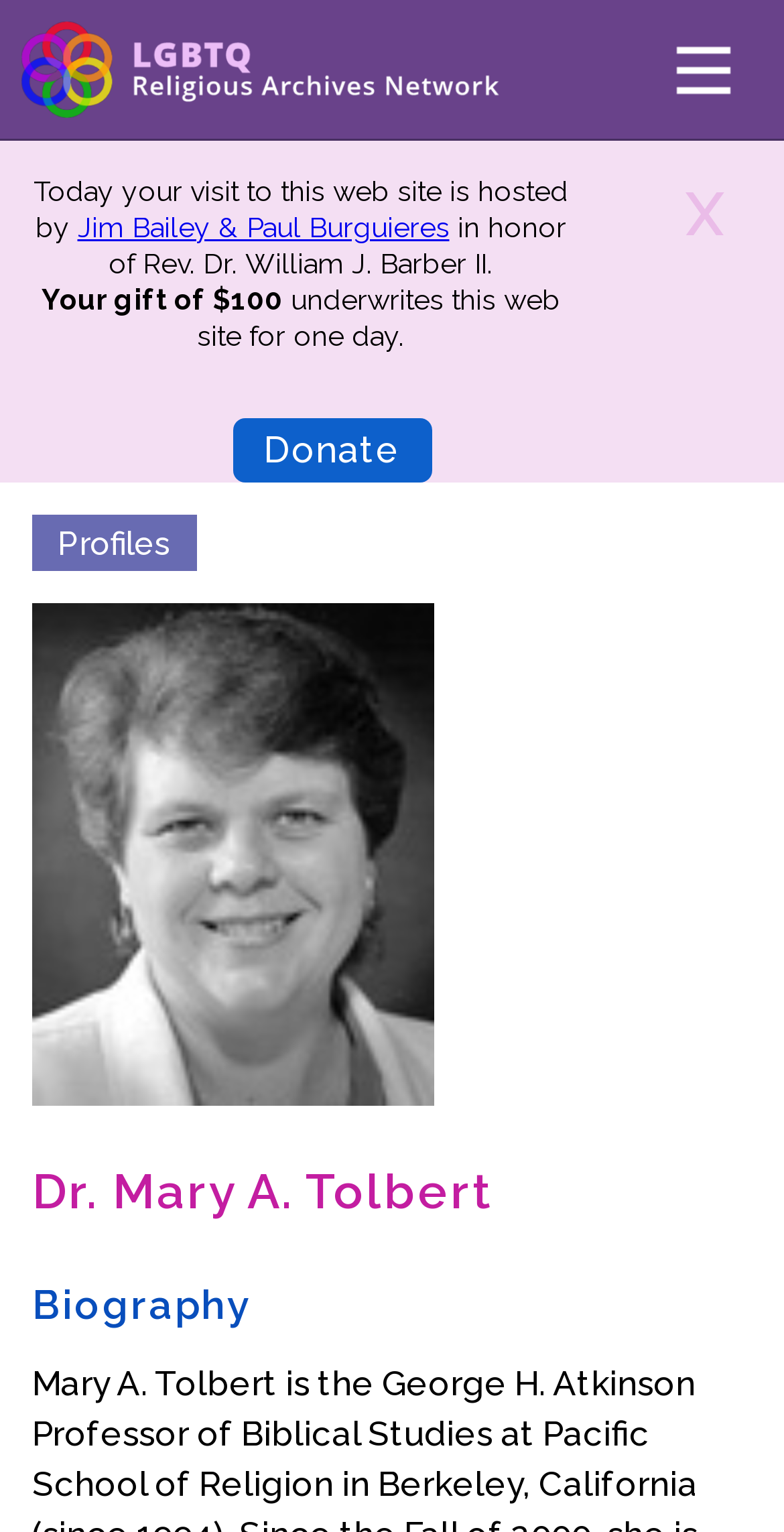Please find the bounding box for the UI component described as follows: "Board of Directors".

[0.041, 0.245, 0.483, 0.283]